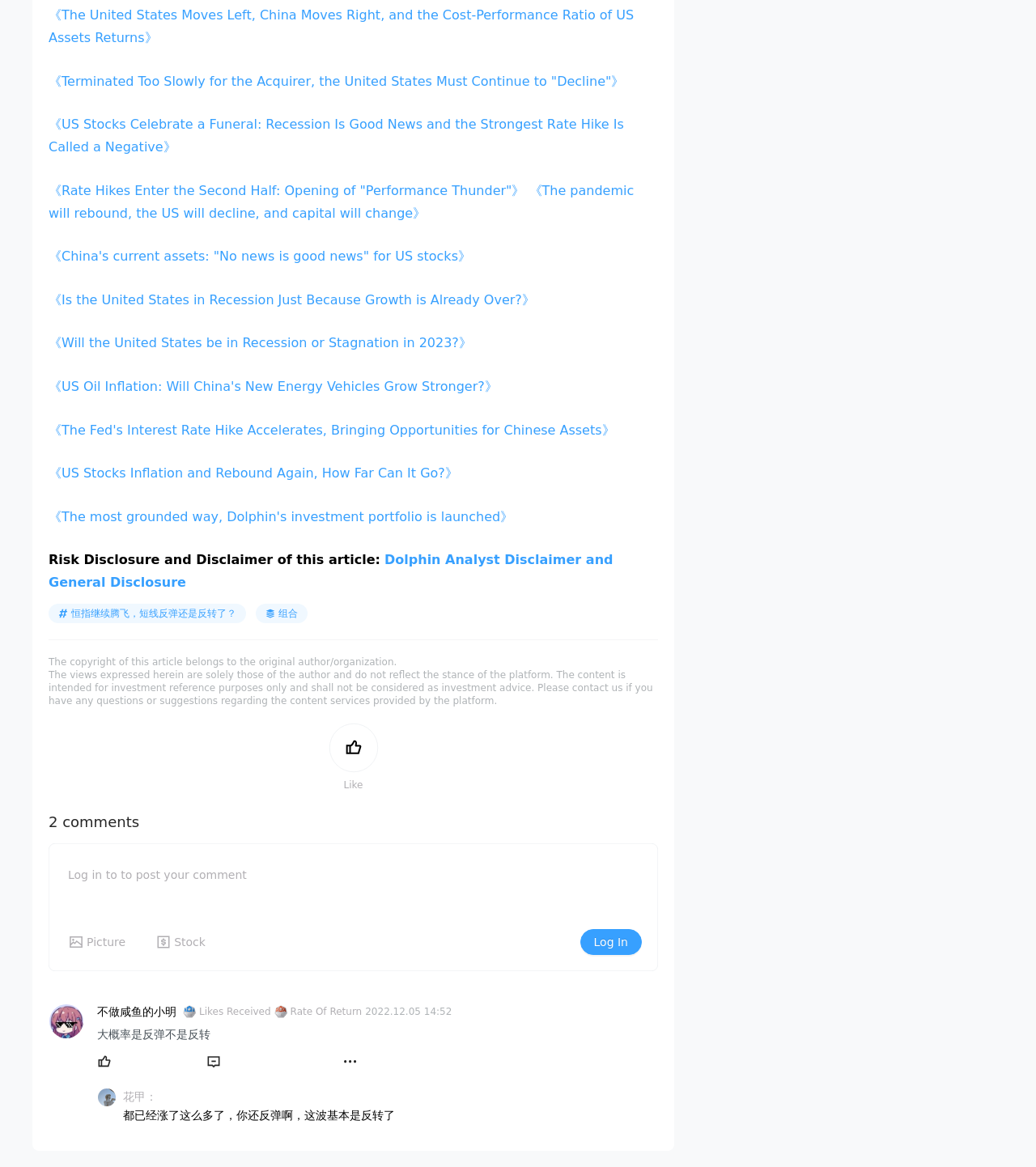Locate the bounding box coordinates of the element's region that should be clicked to carry out the following instruction: "Click the link to view the user profile of LongPort - 不做咸鱼的小明". The coordinates need to be four float numbers between 0 and 1, i.e., [left, top, right, bottom].

[0.047, 0.869, 0.081, 0.88]